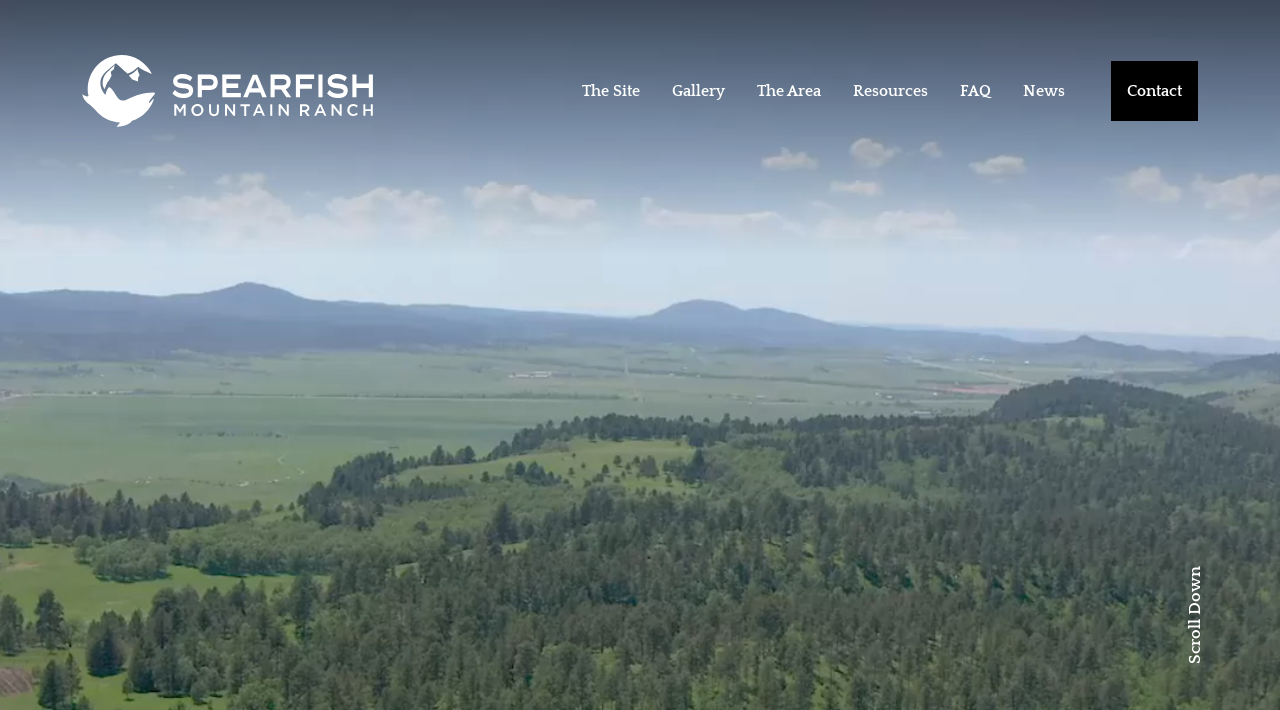Identify the main title of the webpage and generate its text content.

Welcome to Spearfish Mountain Ranch